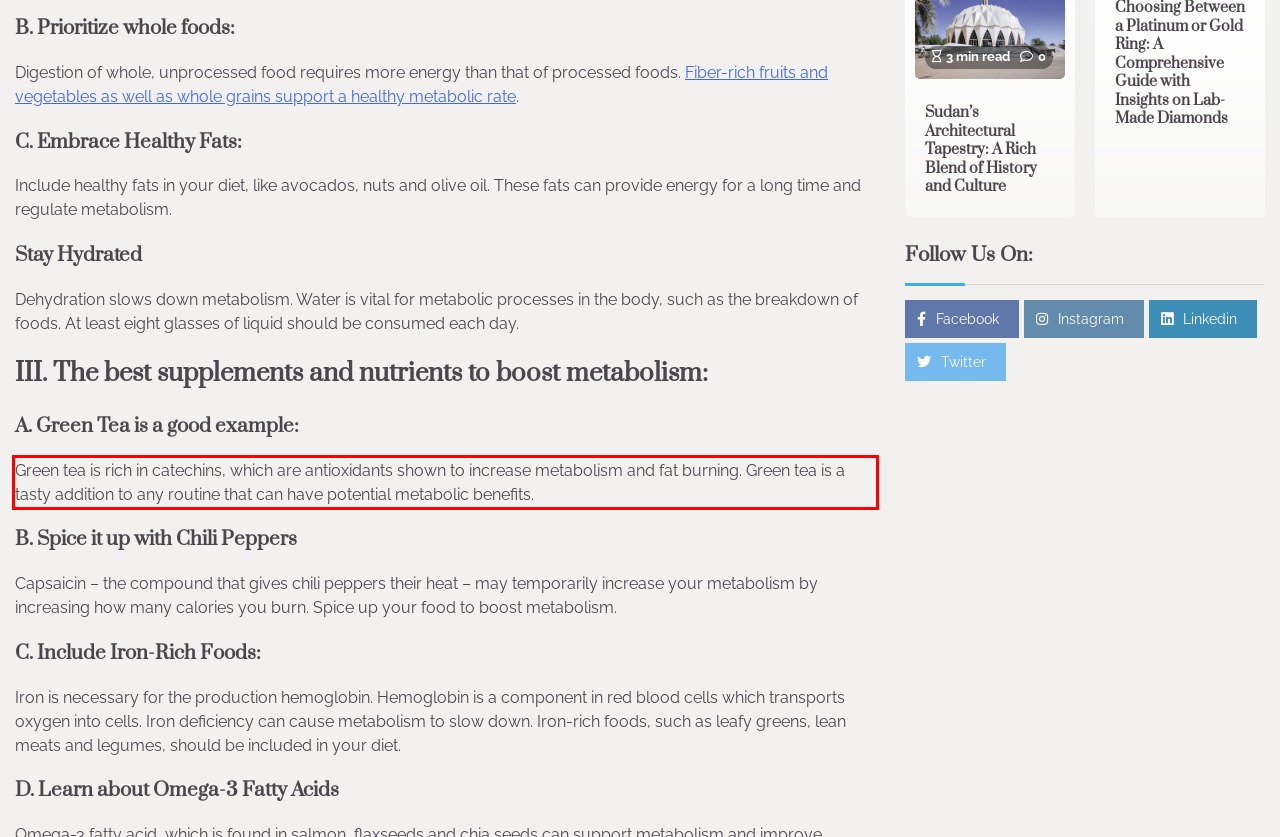You are given a screenshot with a red rectangle. Identify and extract the text within this red bounding box using OCR.

Green tea is rich in catechins, which are antioxidants shown to increase metabolism and fat burning. Green tea is a tasty addition to any routine that can have potential metabolic benefits.